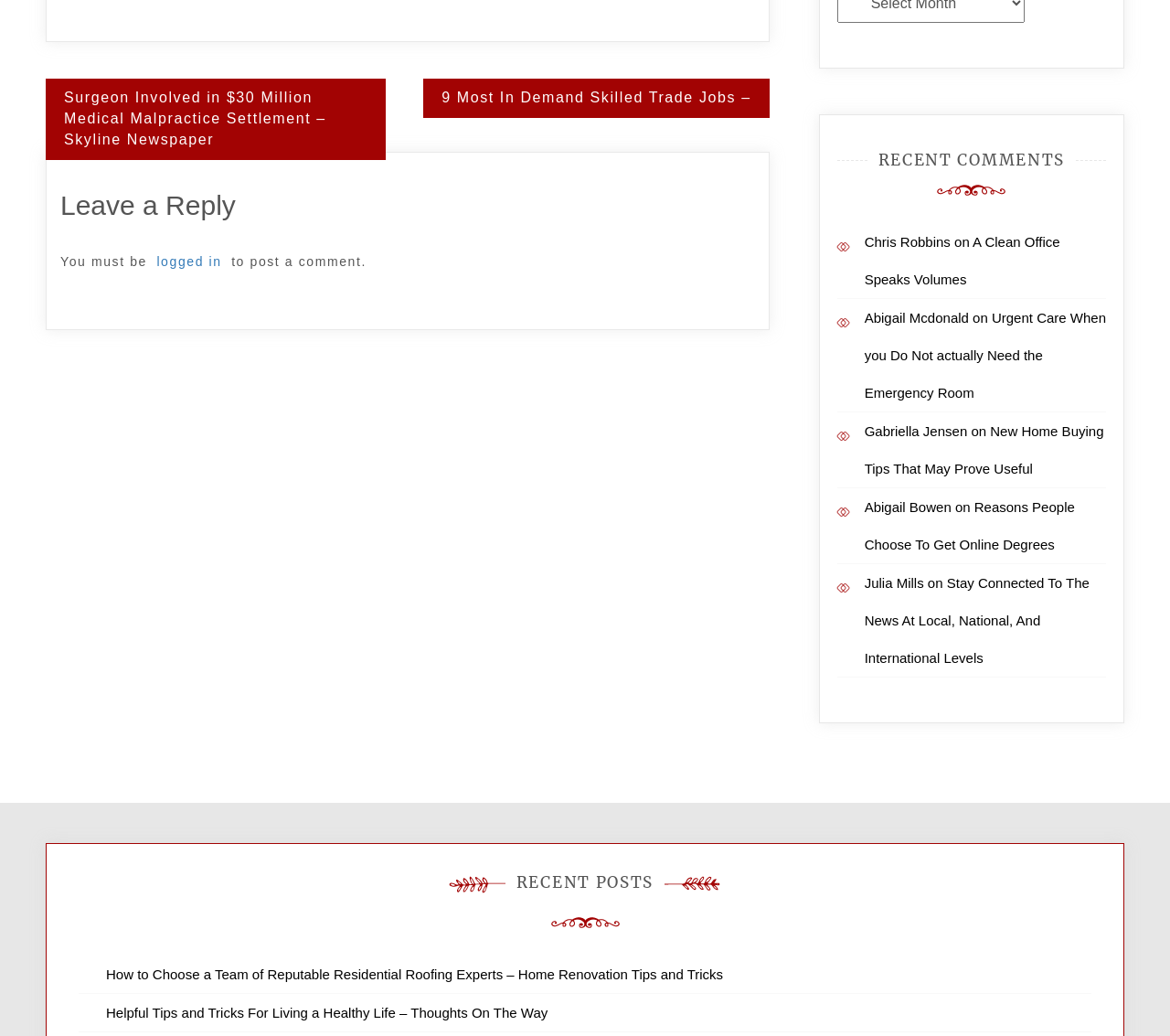Determine the bounding box coordinates of the target area to click to execute the following instruction: "Click on 'Chris Robbins'."

[0.739, 0.226, 0.812, 0.241]